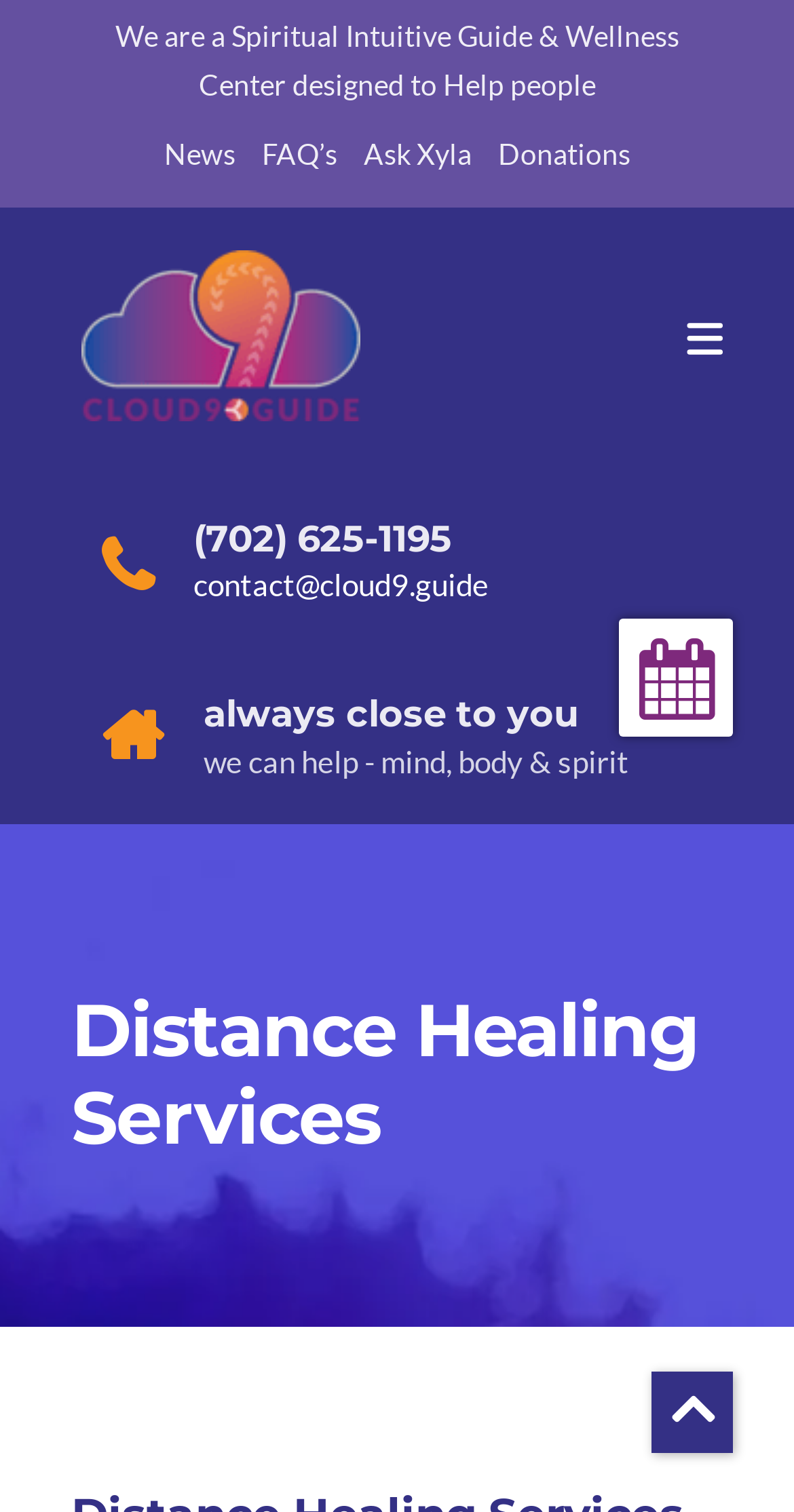For the given element description Donations, determine the bounding box coordinates of the UI element. The coordinates should follow the format (top-left x, top-left y, bottom-right x, bottom-right y) and be within the range of 0 to 1.

[0.627, 0.09, 0.794, 0.113]